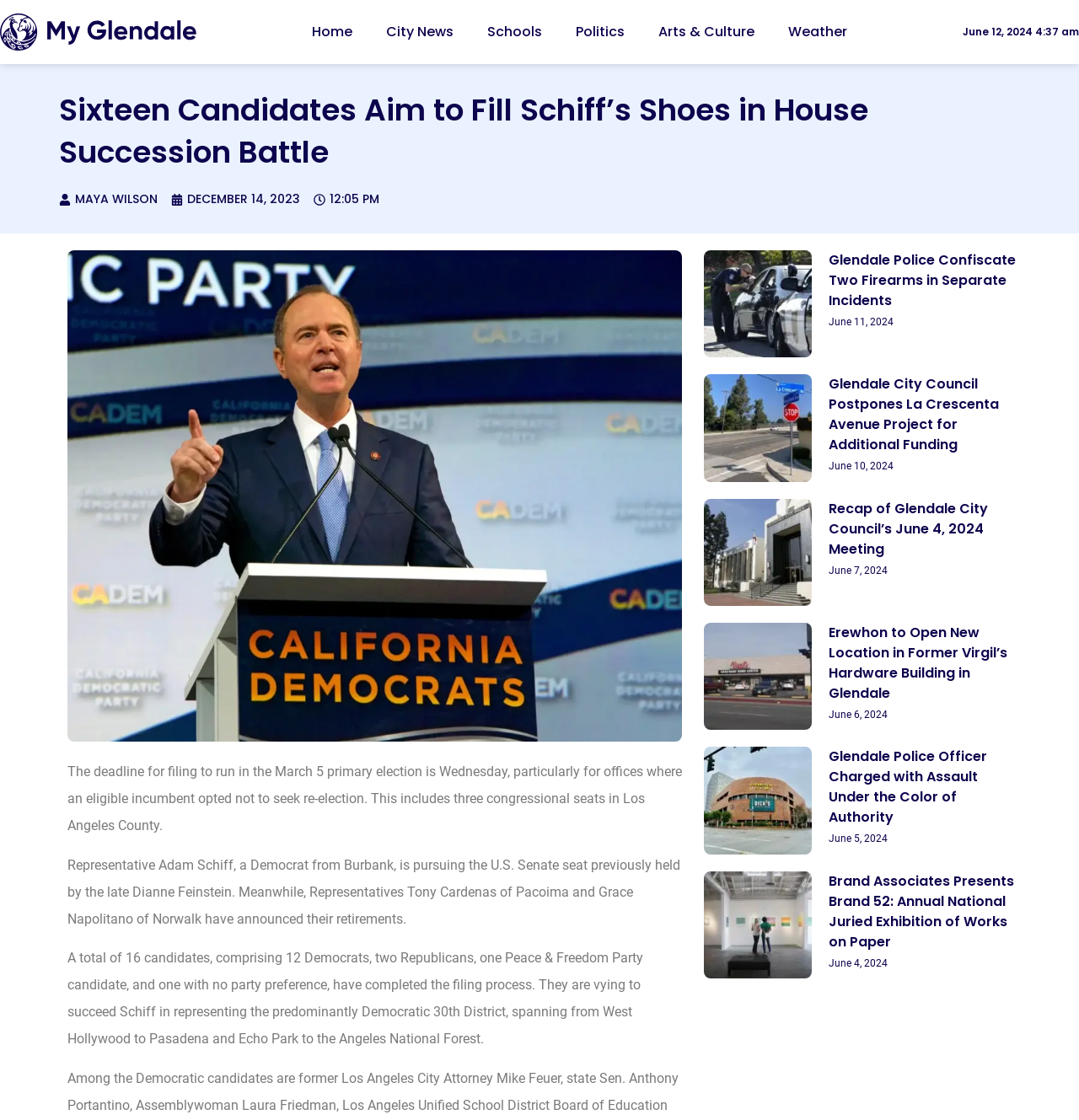Could you find the bounding box coordinates of the clickable area to complete this instruction: "View the news about 'Glendale Police Confiscate Two Firearms in Separate Incidents'"?

[0.653, 0.223, 0.752, 0.319]